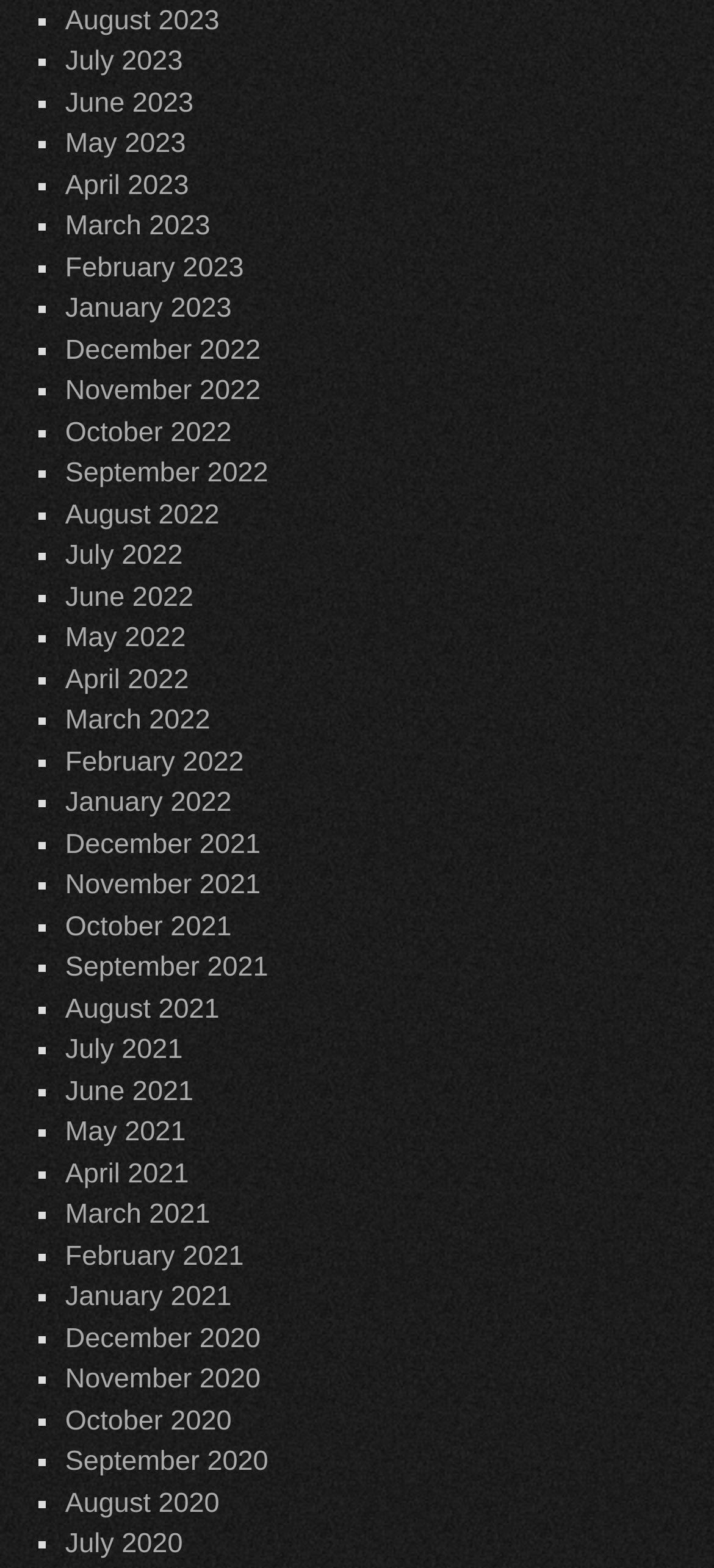Point out the bounding box coordinates of the section to click in order to follow this instruction: "View August 2023".

[0.091, 0.003, 0.307, 0.023]